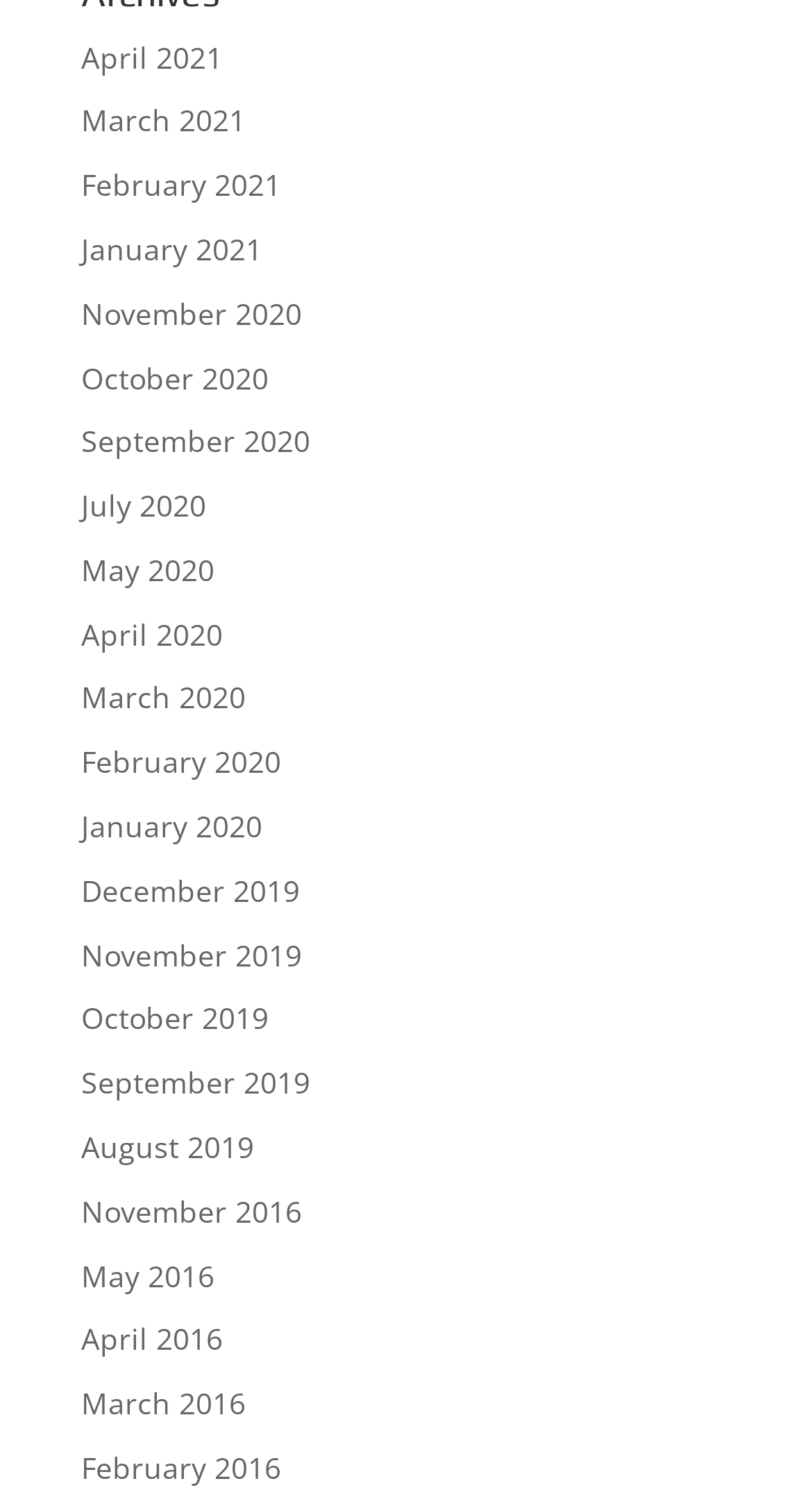Answer the question below in one word or phrase:
What is the most recent month listed?

April 2021